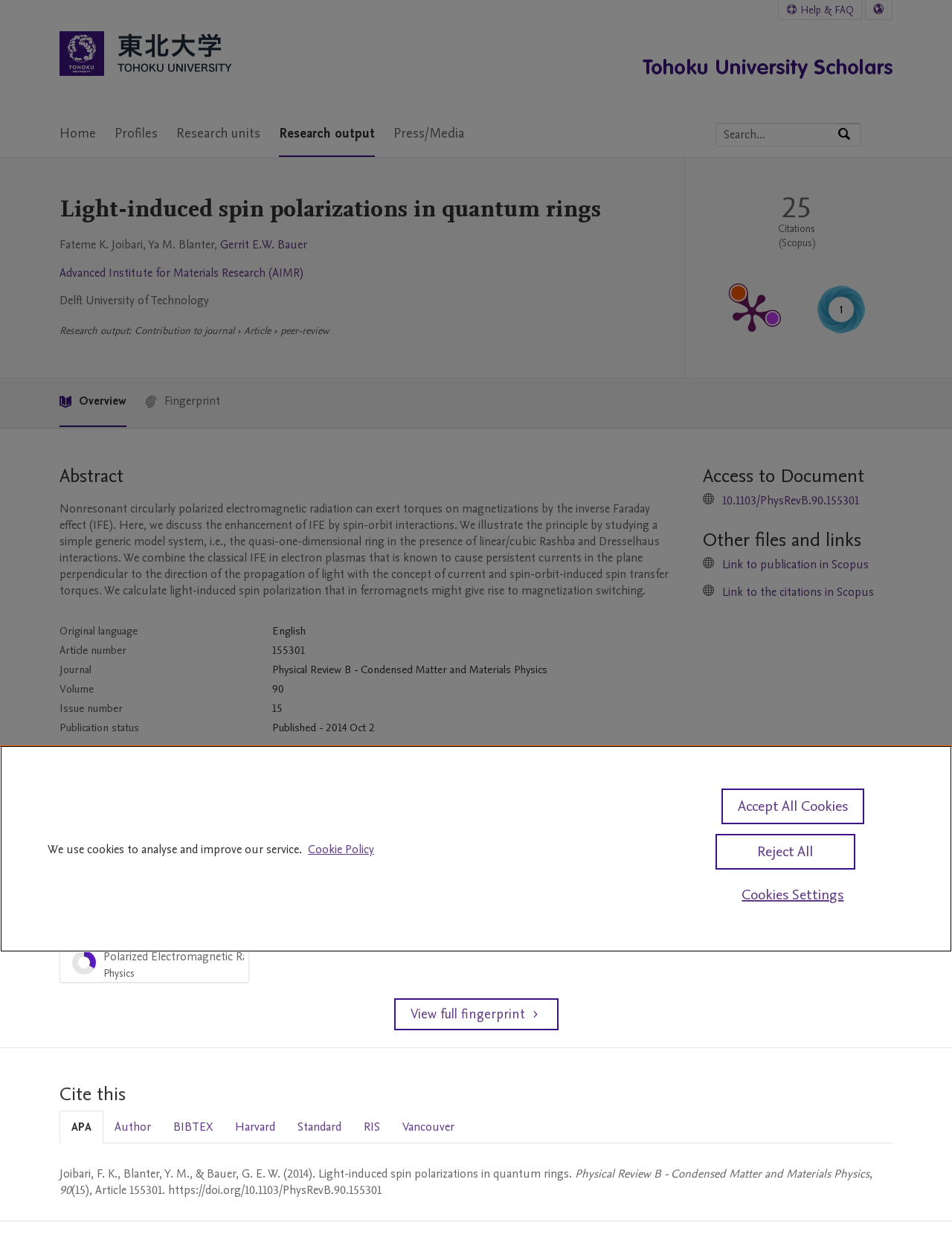What is the name of the journal where the article was published?
Use the screenshot to answer the question with a single word or phrase.

Physical Review B - Condensed Matter and Materials Physics